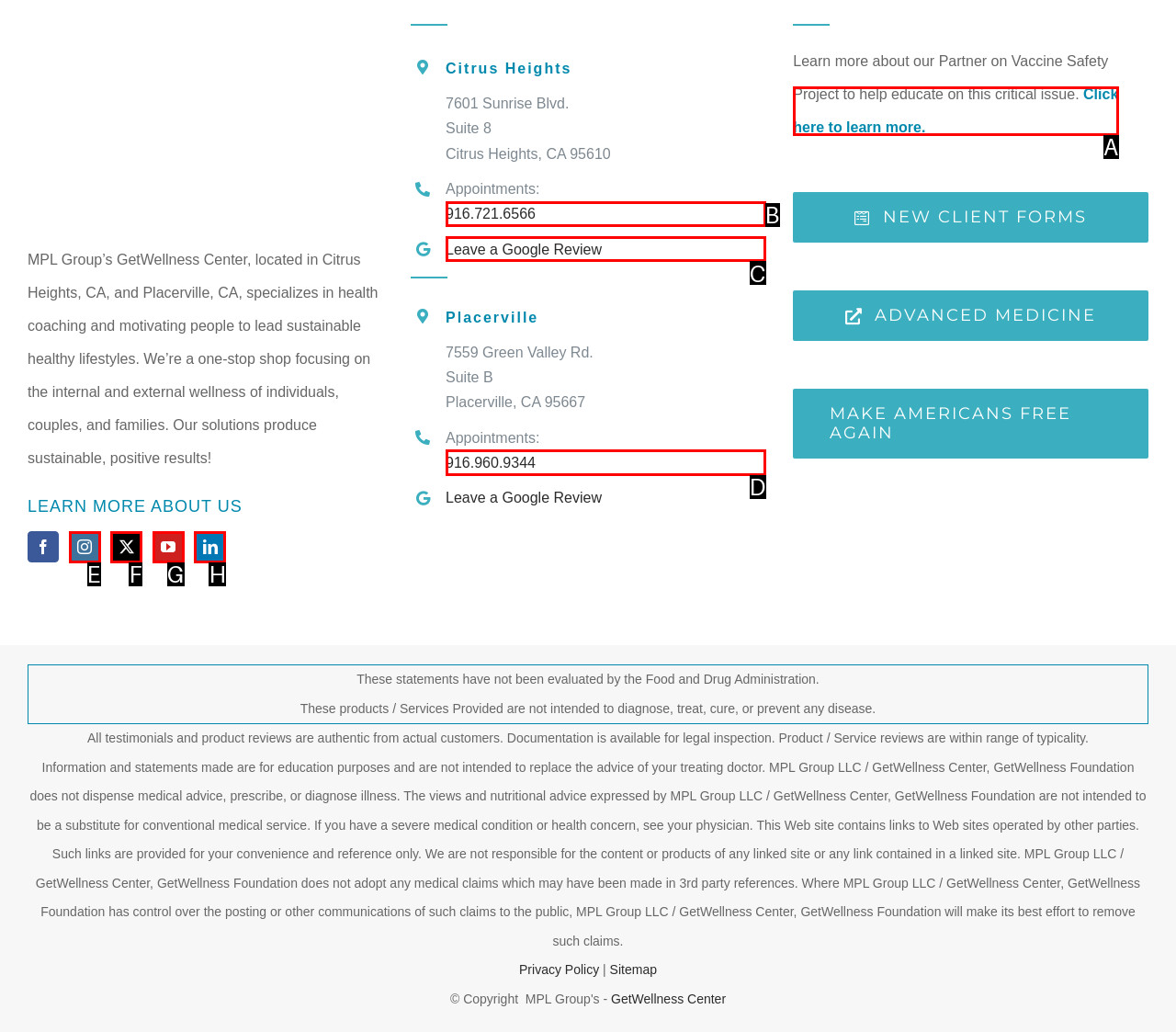Tell me which one HTML element best matches the description: Click here to learn more. Answer with the option's letter from the given choices directly.

A